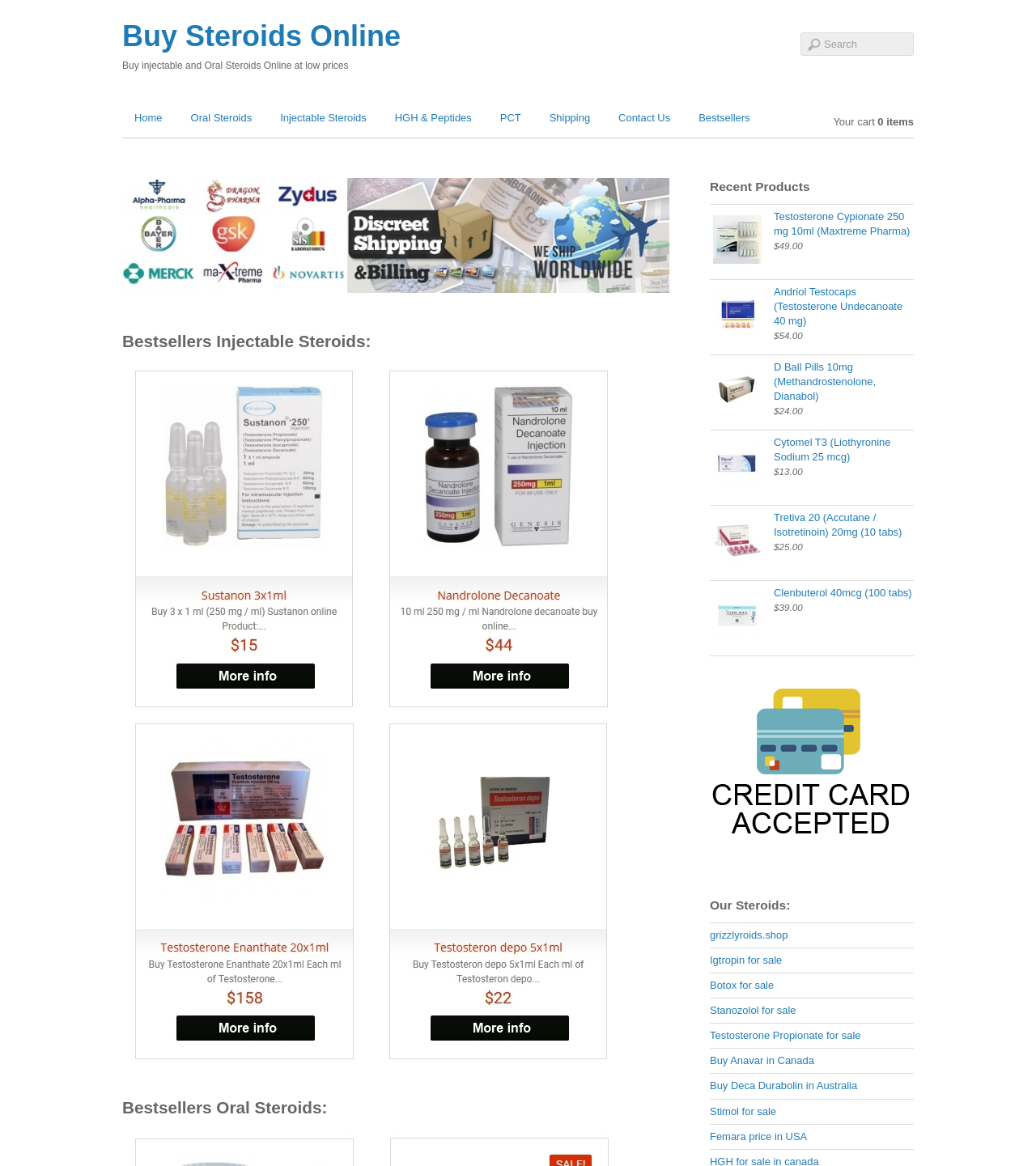Give a comprehensive overview of the webpage, including key elements.

The webpage is an online store selling steroids and related products. At the top, there is a heading "Buy Steroids Online" with a link to the same page. Below it, there is another heading "Buy injectable and Oral Steroids Online at low prices". 

On the top-left side, there is a navigation menu with links to "Home", "Oral Steroids", "Injectable Steroids", "HGH & Peptides", "PCT", "Shipping", "Contact Us", and "Bestsellers". 

To the right of the navigation menu, there is a search box with a label "Search". Next to the search box, there is a cart icon with the text "Your cart" and "0 items" indicating that the cart is empty.

Below the navigation menu, there is a promotional image with a heading "Bestsellers Injectable Steroids:" followed by four links to different injectable steroids, each with an image and a price tag. 

On the right side of the page, there is a section with a heading "Recent Products" featuring six products with images, names, and prices. The products include Testosterone Cypionate 250 mg, Andriol Testocaps, D Ball Pills, Cytomel T3, Tretiva 20, and Clenbuterol 40mcg.

Further down, there is another section with a heading "Our Steroids:" featuring eight links to different steroids and related products, including grizzlyroids.shop, Igtropin for sale, Botox for sale, Stanozolol for sale, Testosterone Propionate for sale, Buy Anavar in Canada, Buy Deca Durabolin in Australia, and Stimol for sale.